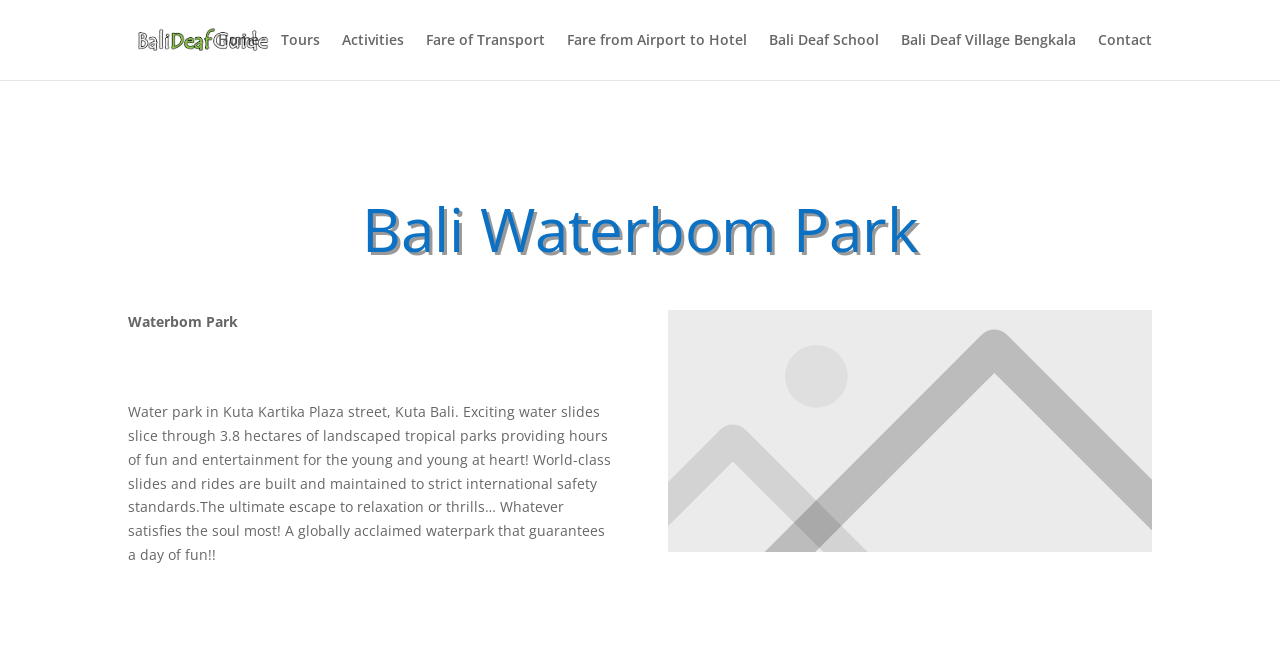Can you specify the bounding box coordinates for the region that should be clicked to fulfill this instruction: "visit Bali Deaf School".

[0.601, 0.051, 0.687, 0.124]